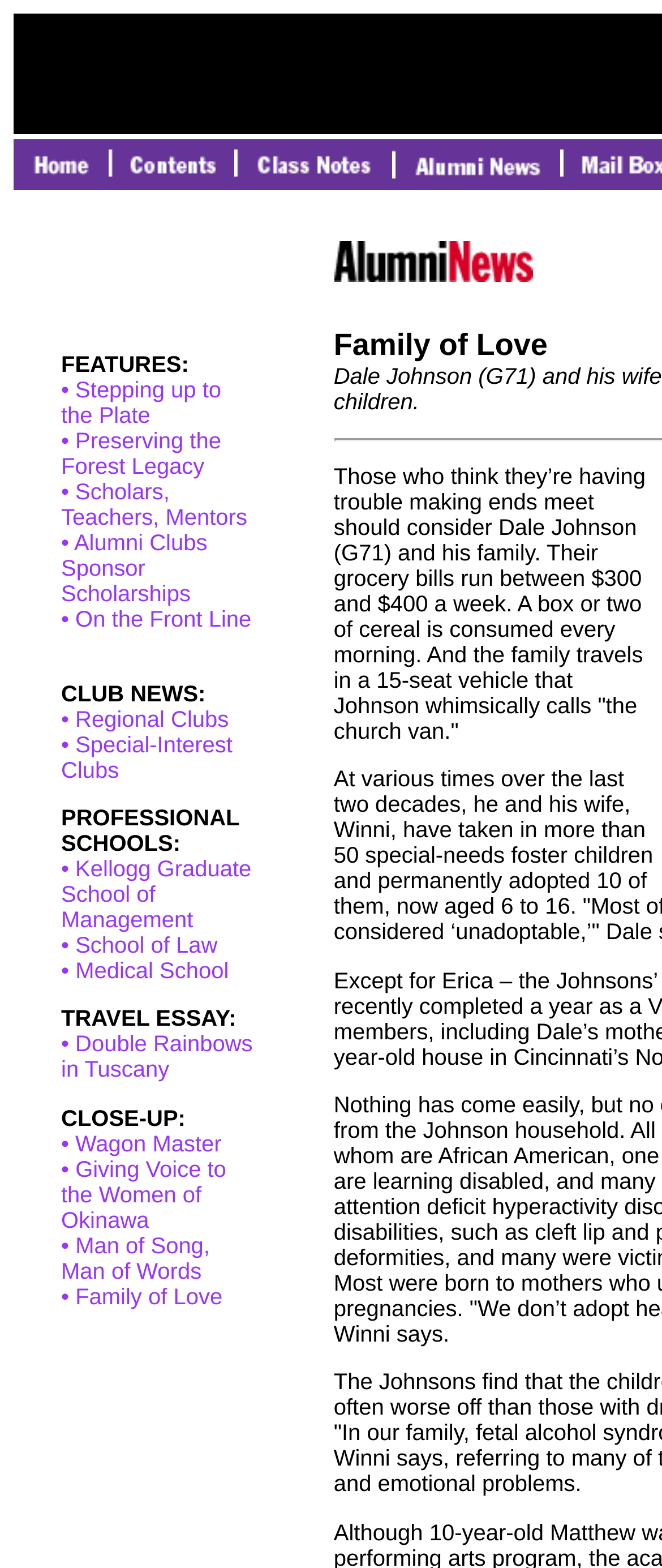Pinpoint the bounding box coordinates for the area that should be clicked to perform the following instruction: "check the news about Scholars, Teachers, Mentors".

[0.092, 0.306, 0.373, 0.338]